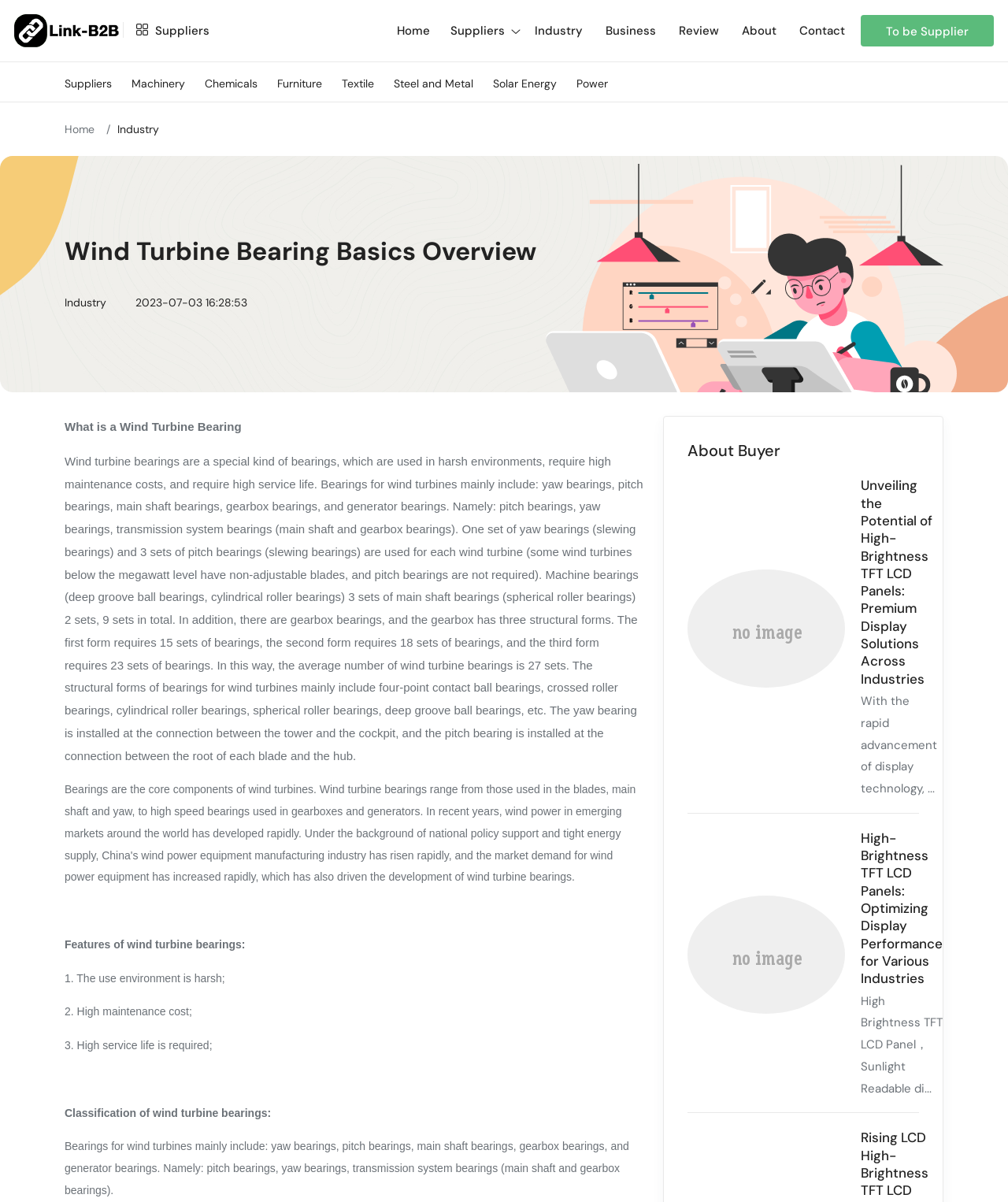Please answer the following question as detailed as possible based on the image: 
What is the purpose of pitch bearings in a wind turbine?

According to the webpage, pitch bearings are used in wind turbines with adjustable blades, which allows the blades to rotate and adjust their angle to optimize energy production.